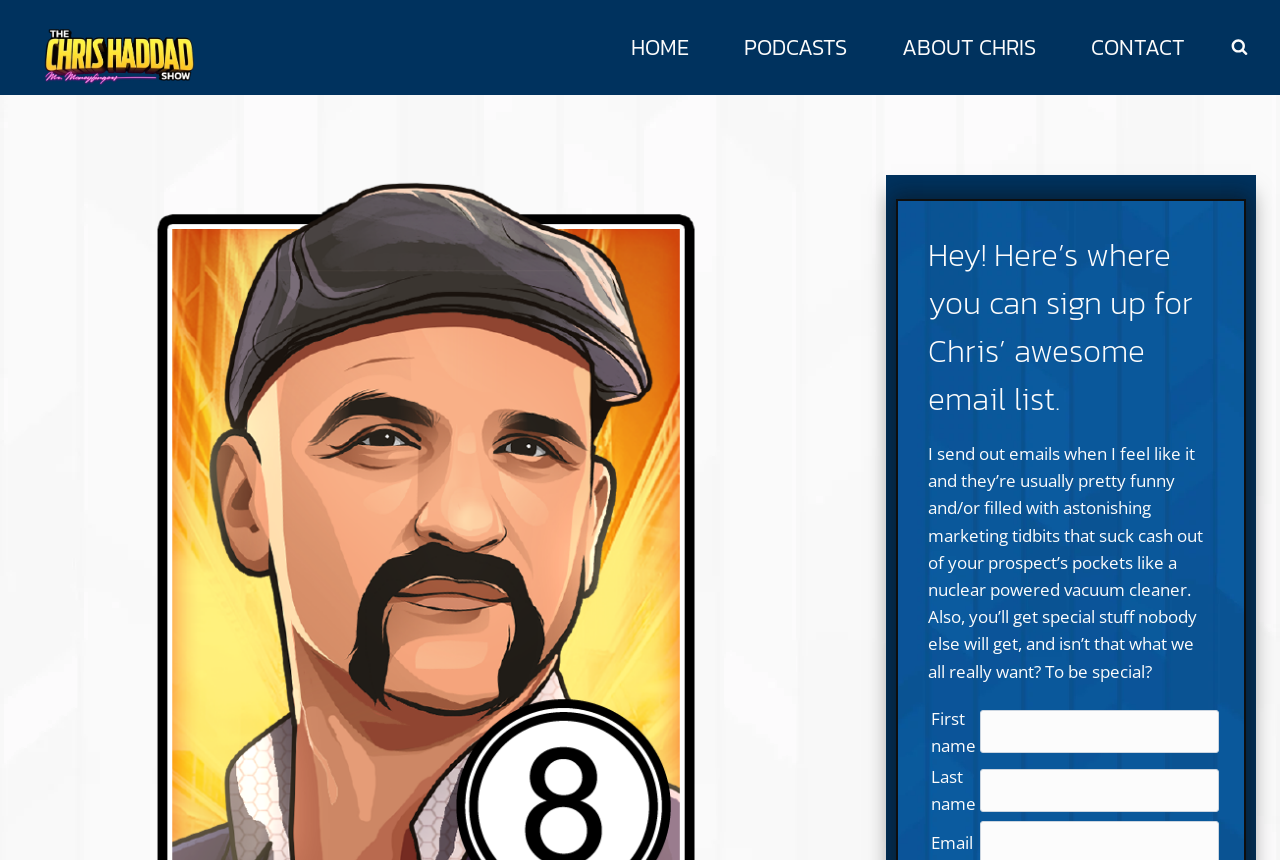Describe the webpage in detail, including text, images, and layout.

The webpage is about an episode of "The Chris Haddad Show" featuring Alen Sultanic, a legendary copywriter and entrepreneur. At the top left of the page, there is a link to "The Chris Haddad Show" accompanied by a logo image. 

Below this, there is a primary navigation menu with four links: "HOME", "PODCASTS", "ABOUT CHRIS", and "CONTACT", aligned horizontally across the top of the page.

On the right side of the page, there is a button to "View Search Form". 

Further down, there is a heading that invites visitors to sign up for Chris' email list. Below this heading, there is a paragraph of text describing the benefits of joining the email list, including receiving funny and informative emails, special offers, and being part of an exclusive group.

Underneath this text, there is a form to input first and last names, with two text boxes and corresponding labels.